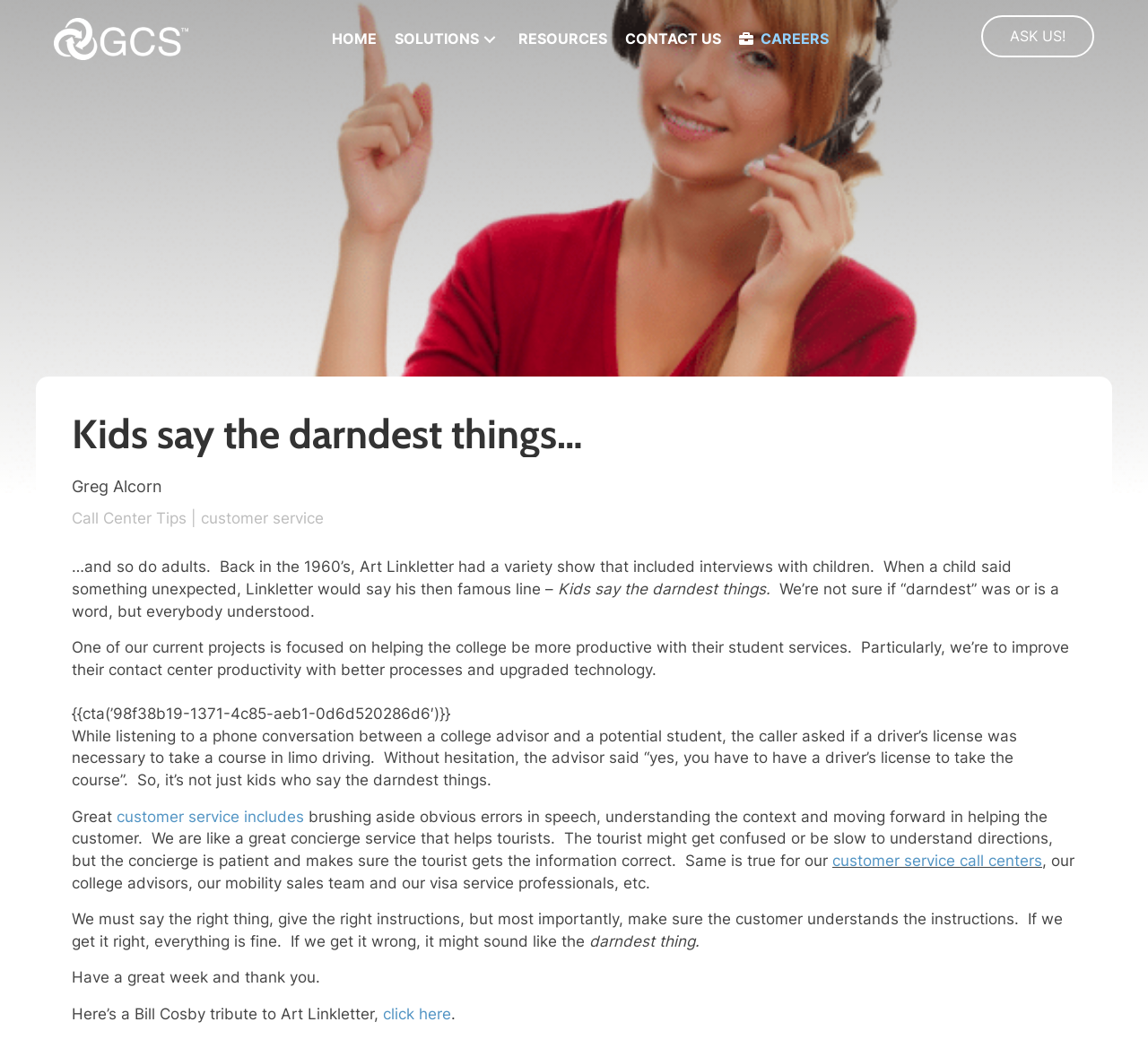Please specify the bounding box coordinates of the element that should be clicked to execute the given instruction: 'Go to NEWS page'. Ensure the coordinates are four float numbers between 0 and 1, expressed as [left, top, right, bottom].

None